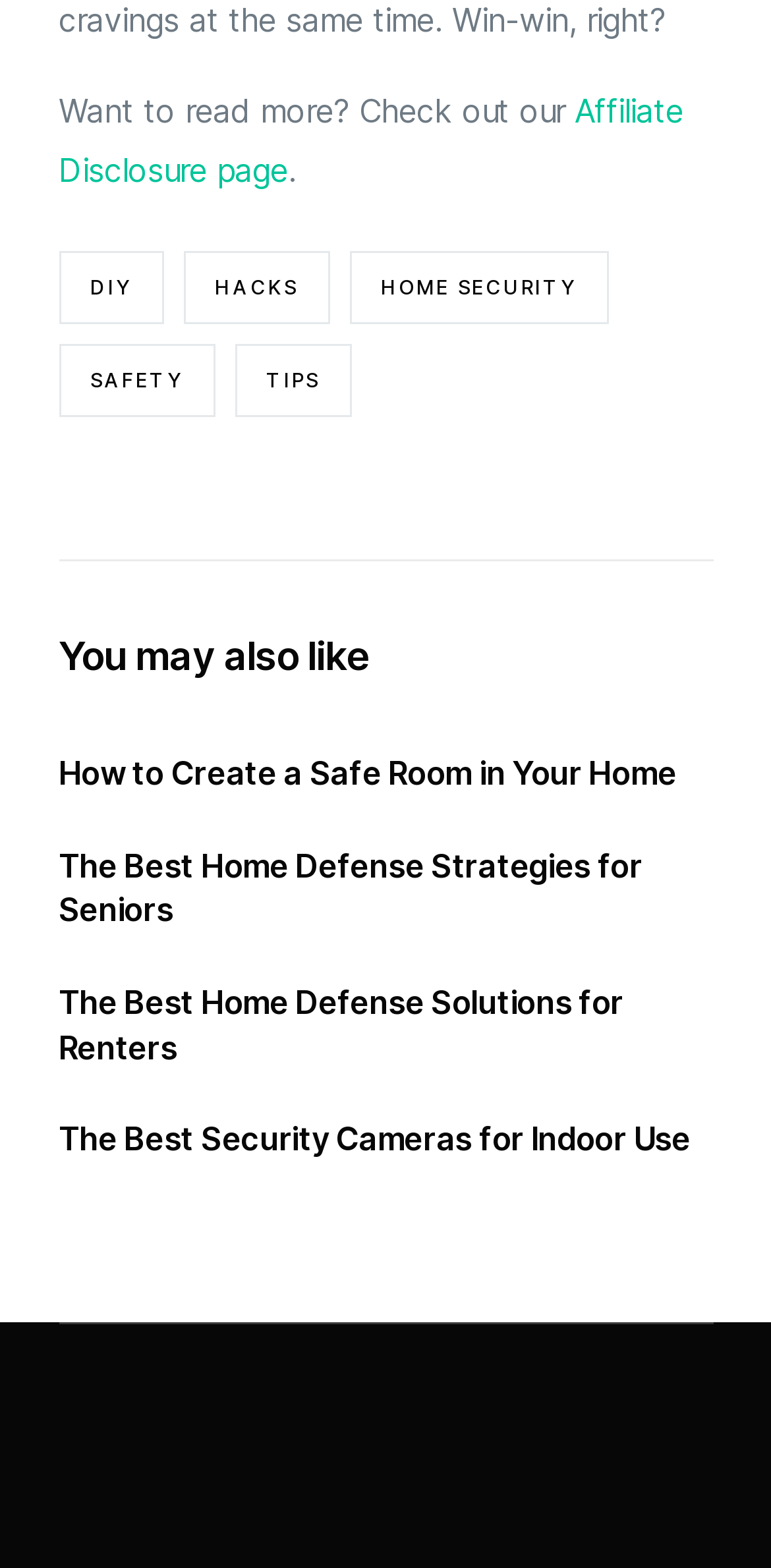Provide your answer in one word or a succinct phrase for the question: 
What is the first link in the footer?

DIY